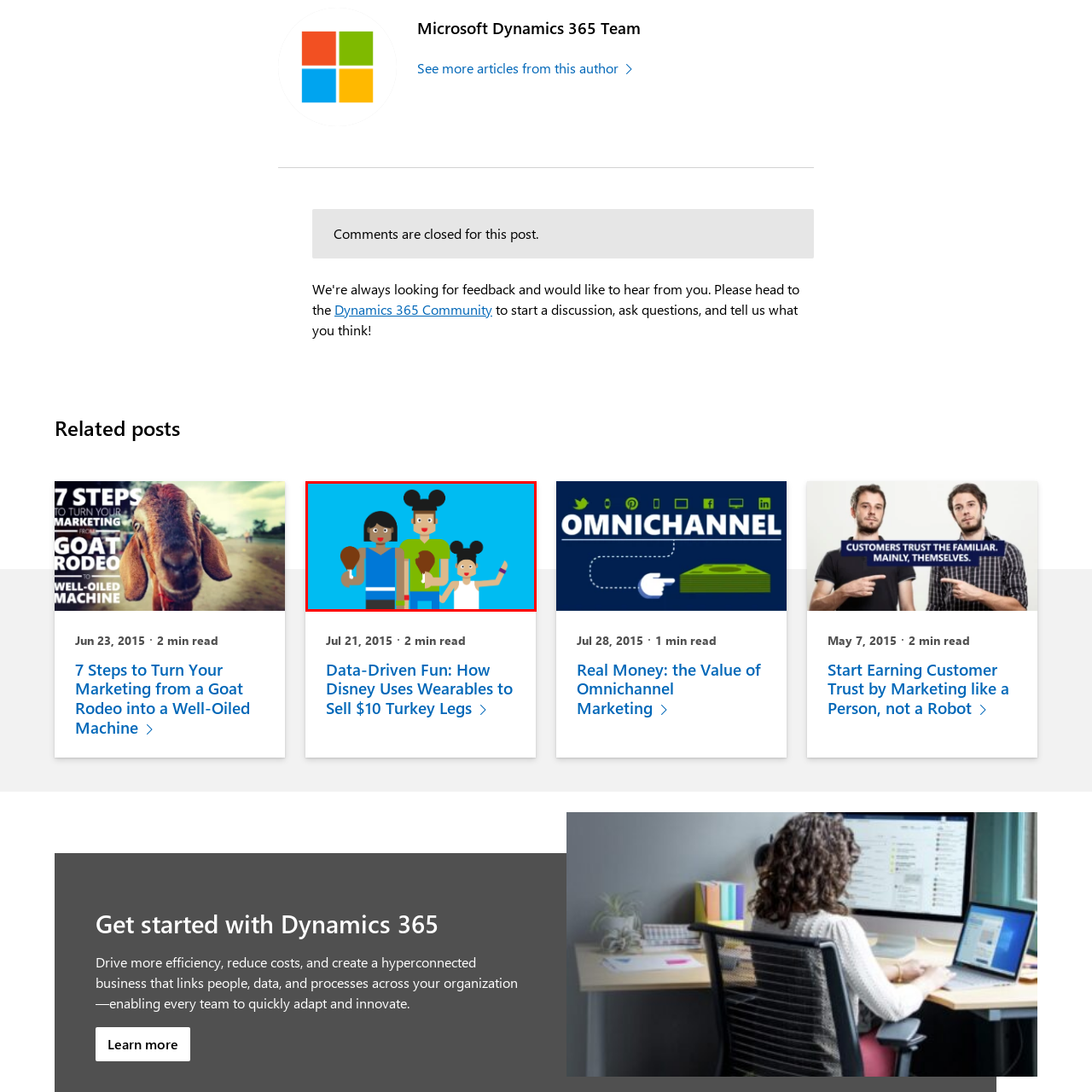What type of cap are the young man and girl wearing?
Focus on the image enclosed by the red bounding box and elaborate on your answer to the question based on the visual details present.

The caption specifically mentions that the young man and girl are wearing Mickey Mouse-style caps, which is a notable detail in the illustration and adds to the theme park atmosphere.